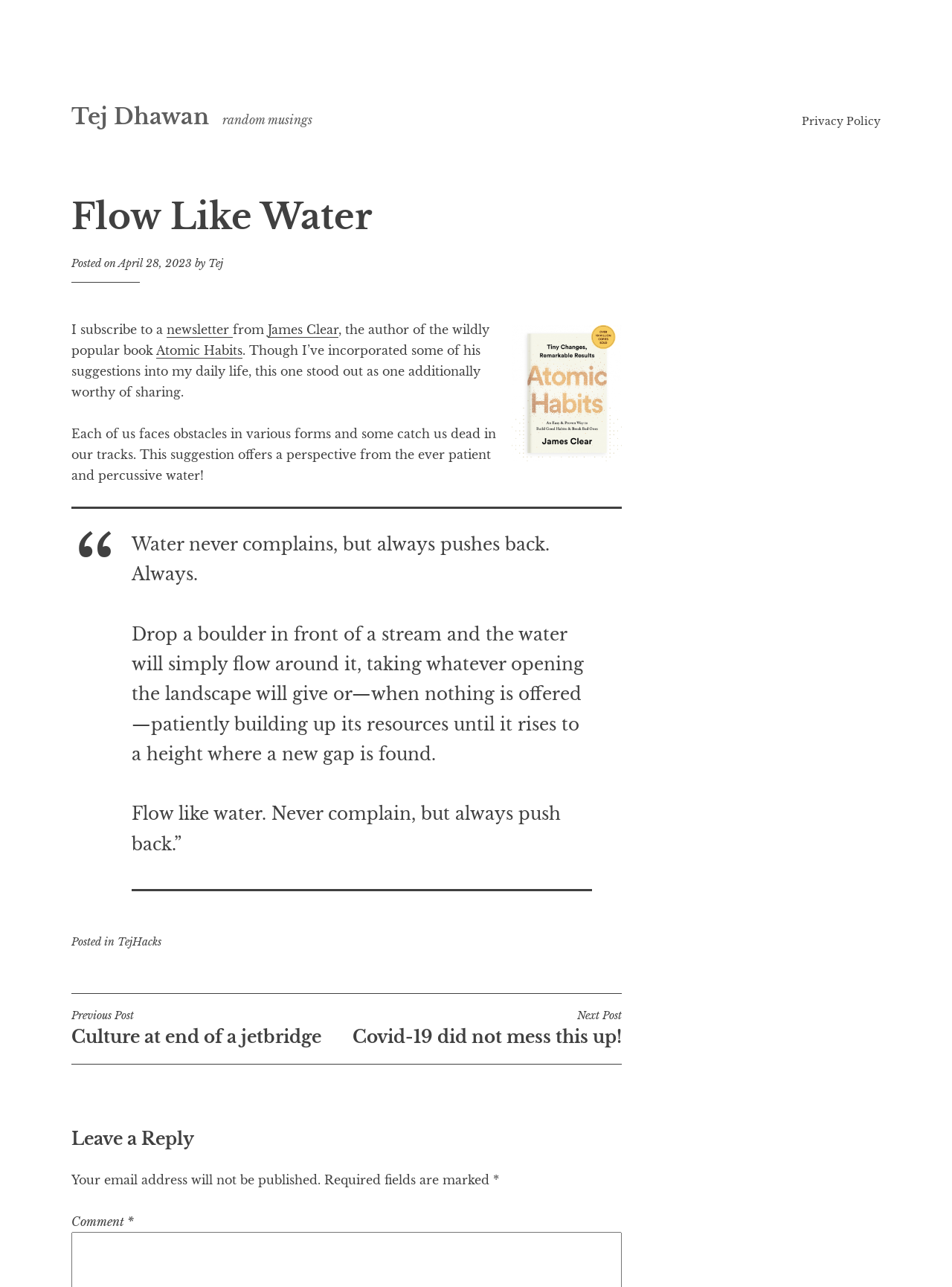Please reply with a single word or brief phrase to the question: 
What is the purpose of the separator element in the article section?

To separate sections